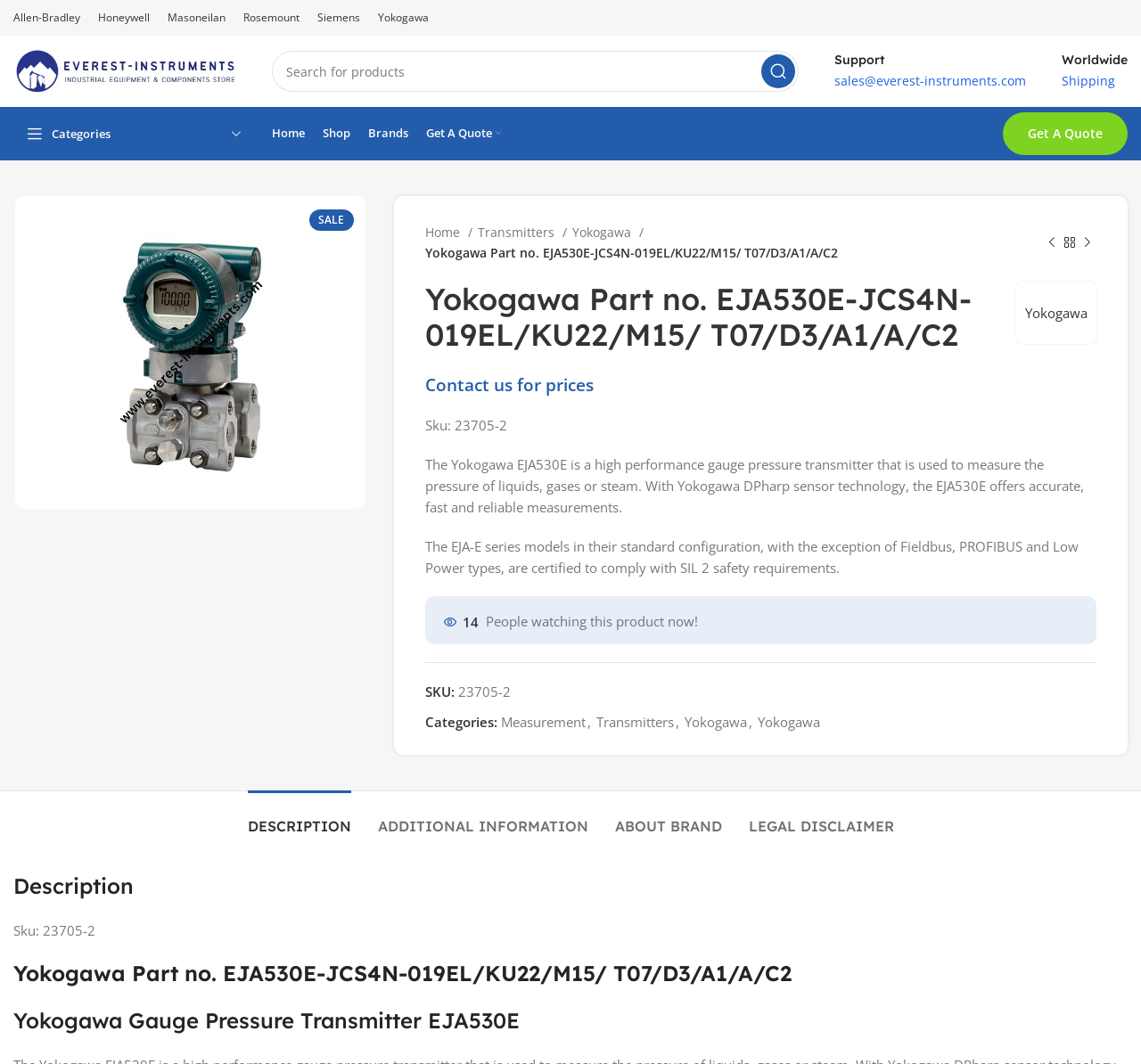Determine the bounding box for the described HTML element: "Contact us for prices". Ensure the coordinates are four float numbers between 0 and 1 in the format [left, top, right, bottom].

[0.855, 0.357, 0.932, 0.392]